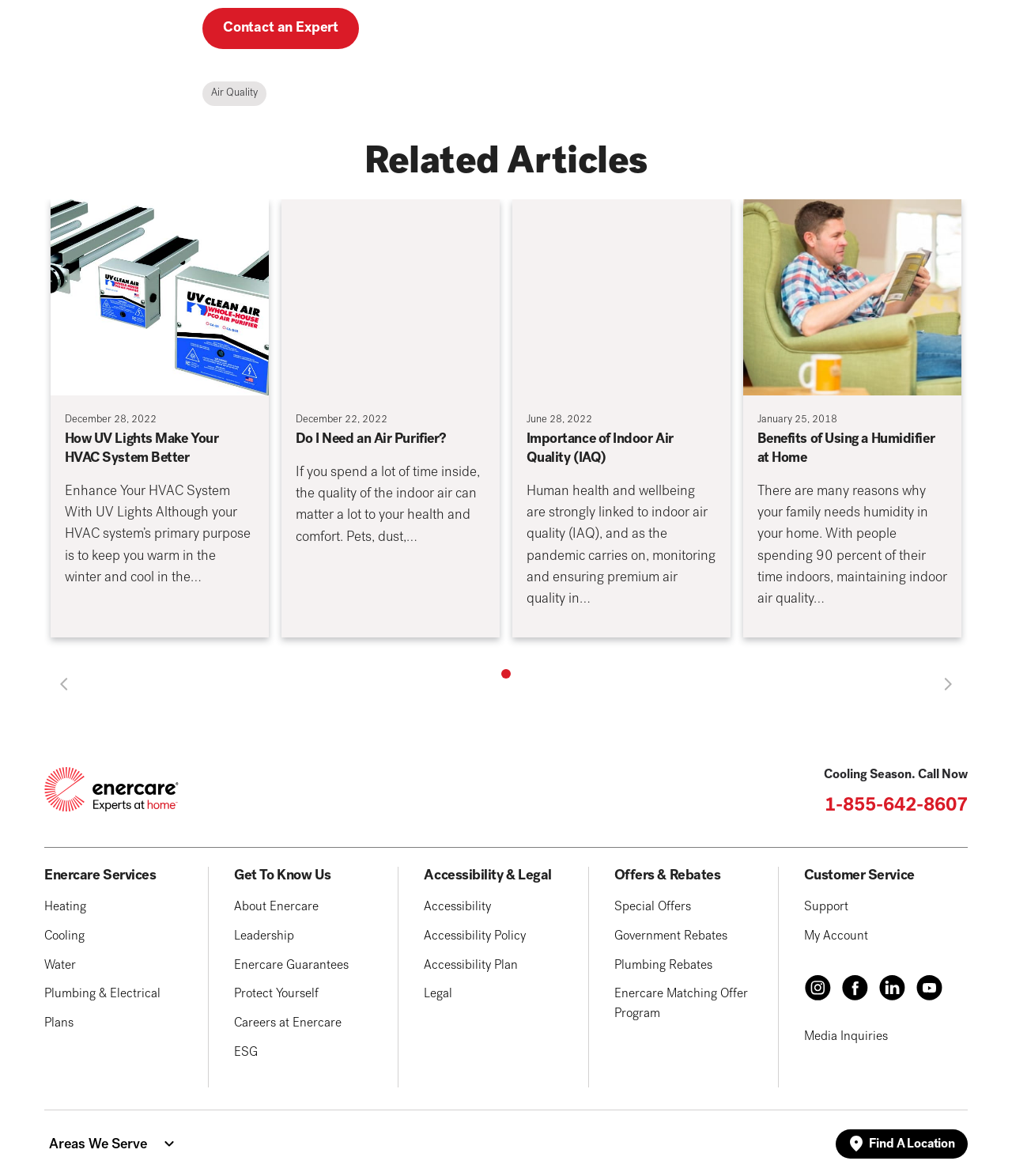Please locate the UI element described by "Enercare Matching Offer Program" and provide its bounding box coordinates.

[0.607, 0.838, 0.769, 0.871]